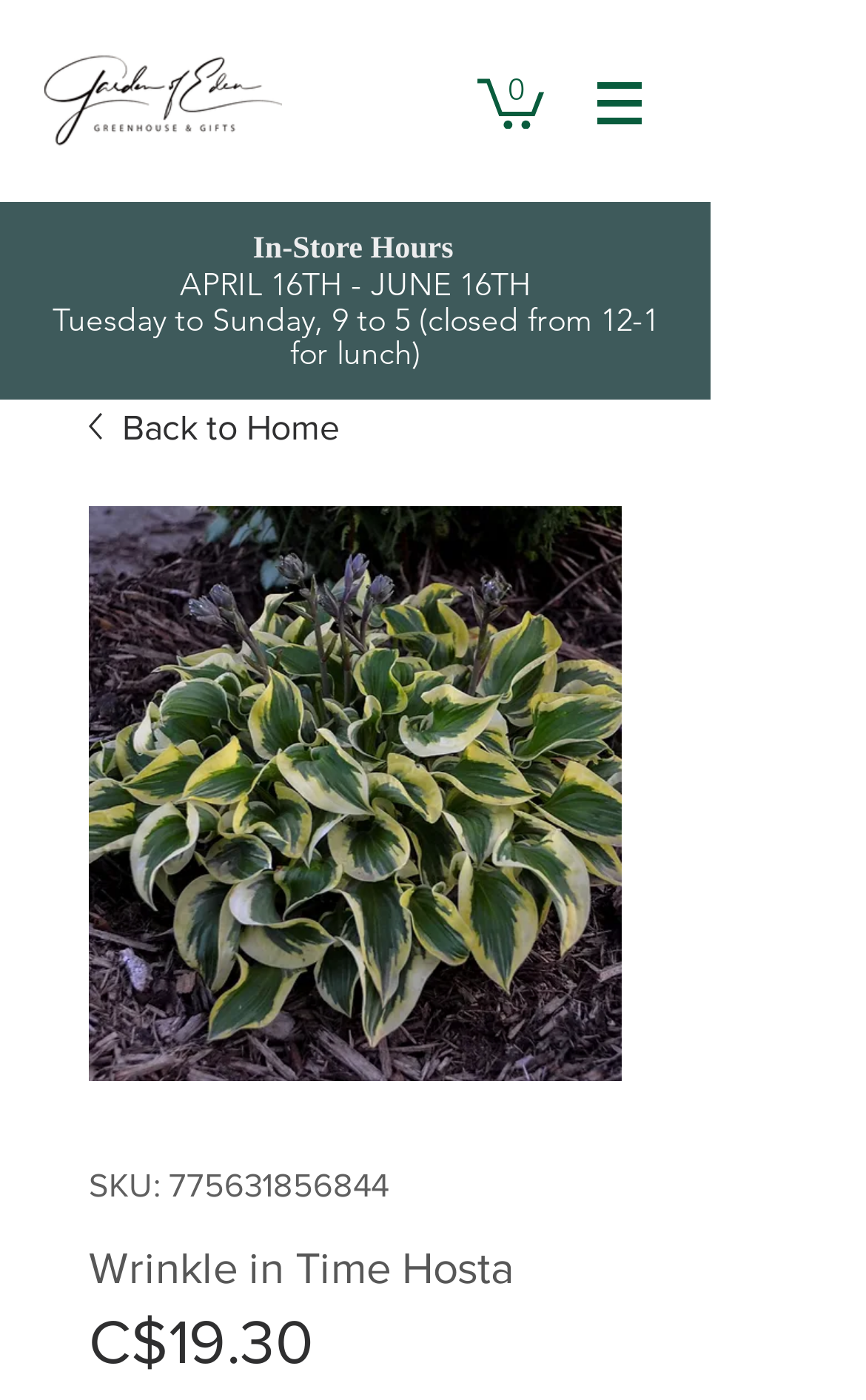Please provide a brief answer to the question using only one word or phrase: 
Where can I find more information about the store?

Back to Home